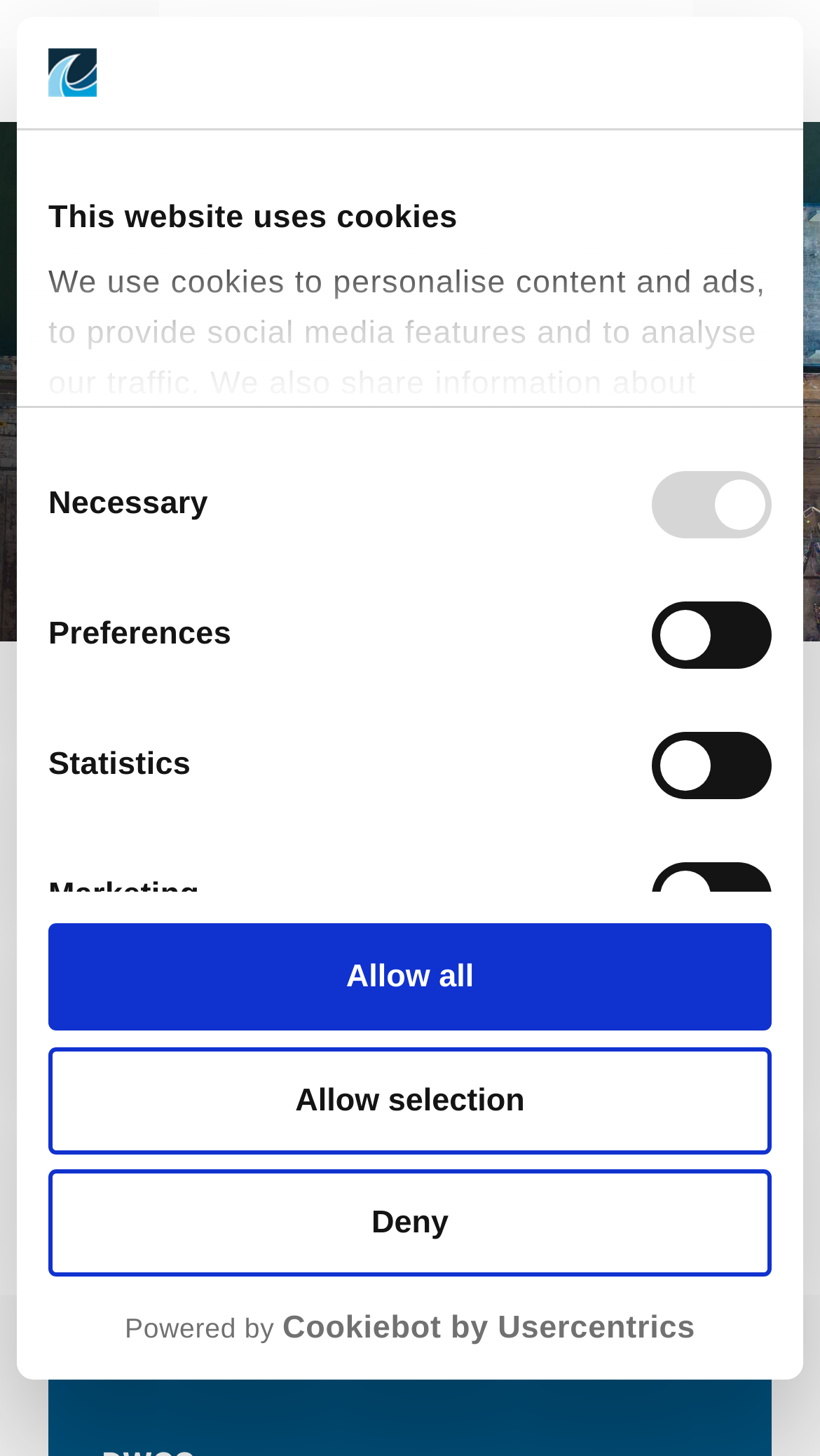Determine the bounding box coordinates of the region to click in order to accomplish the following instruction: "Read more about M/S Aura". Provide the coordinates as four float numbers between 0 and 1, specifically [left, top, right, bottom].

[0.06, 0.257, 0.94, 0.316]